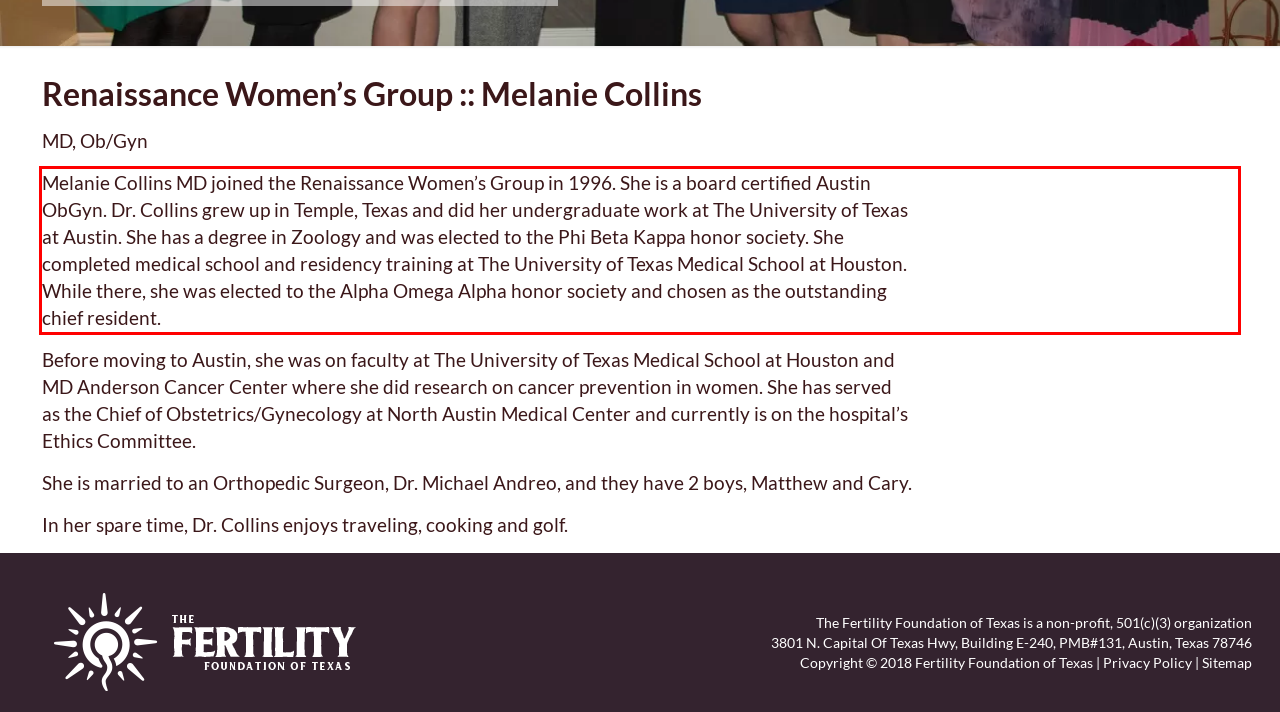Given a webpage screenshot with a red bounding box, perform OCR to read and deliver the text enclosed by the red bounding box.

Melanie Collins MD joined the Renaissance Women’s Group in 1996. She is a board certified Austin ObGyn. Dr. Collins grew up in Temple, Texas and did her undergraduate work at The University of Texas at Austin. She has a degree in Zoology and was elected to the Phi Beta Kappa honor society. She completed medical school and residency training at The University of Texas Medical School at Houston. While there, she was elected to the Alpha Omega Alpha honor society and chosen as the outstanding chief resident.